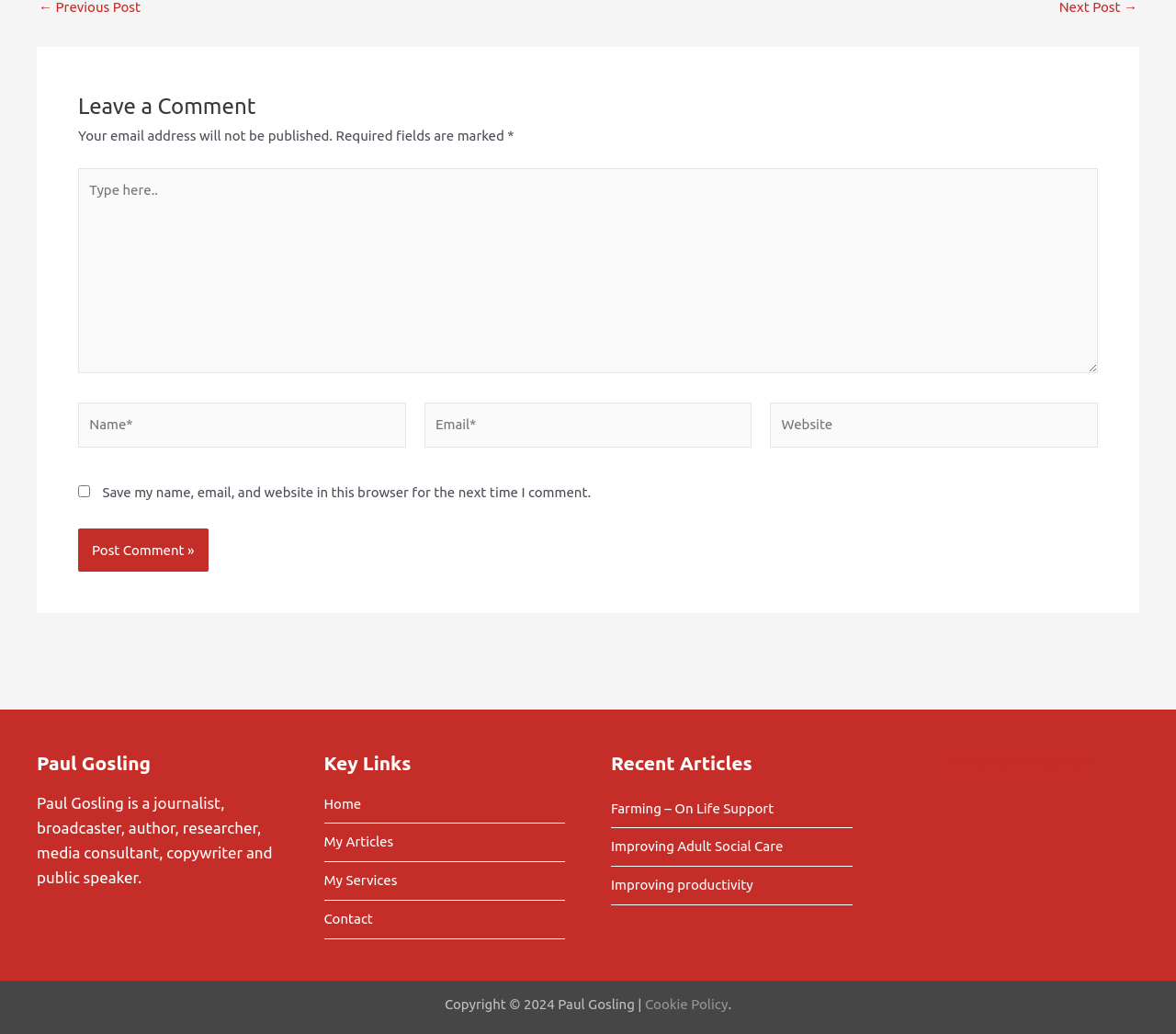What is the required information to post a comment?
Using the information from the image, provide a comprehensive answer to the question.

The comment form has fields for Name, Email, and Website, but only the Name and Email fields are marked as required, indicated by an asterisk (*) symbol.